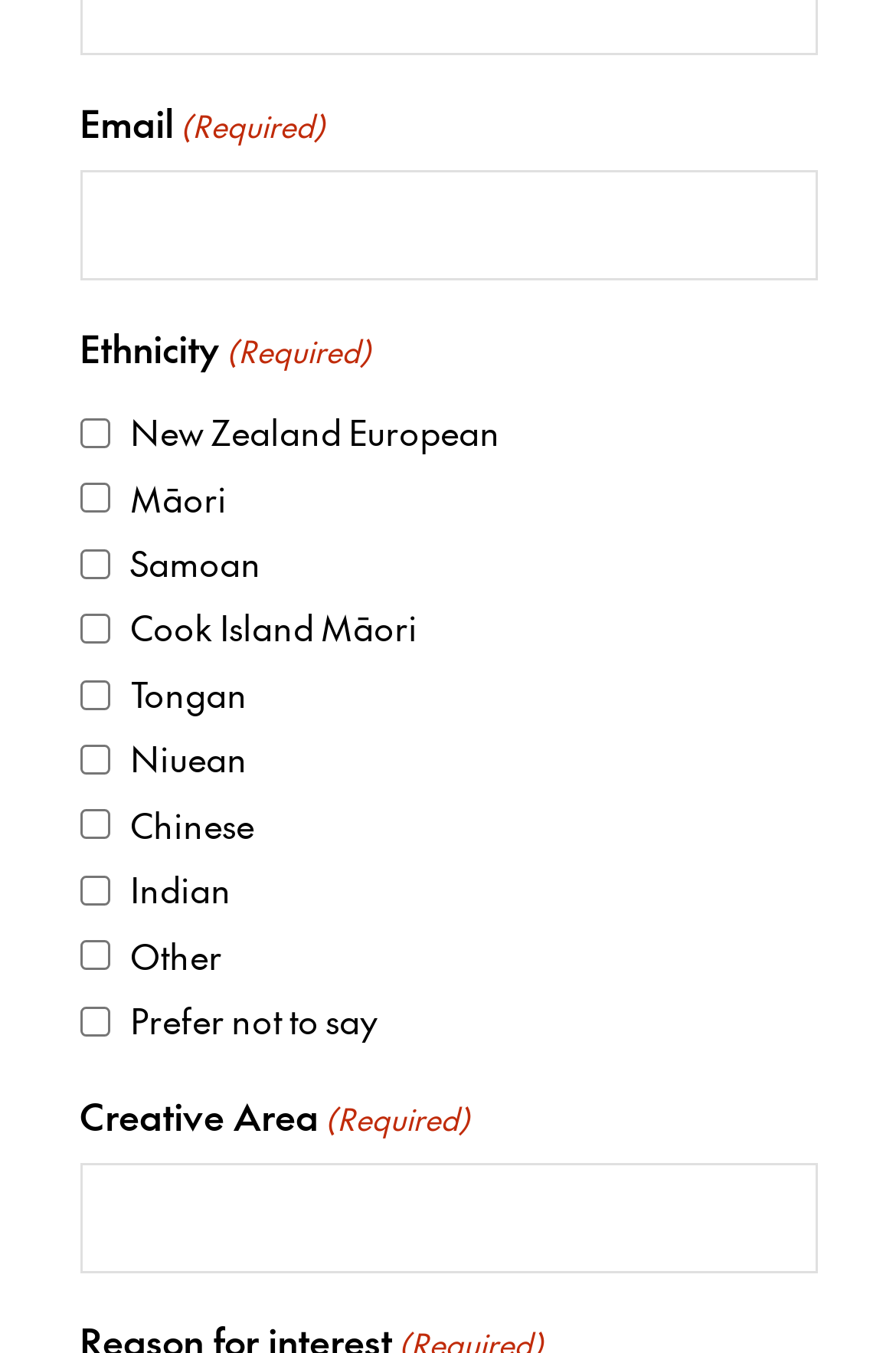What is the first required field?
Based on the image content, provide your answer in one word or a short phrase.

Email